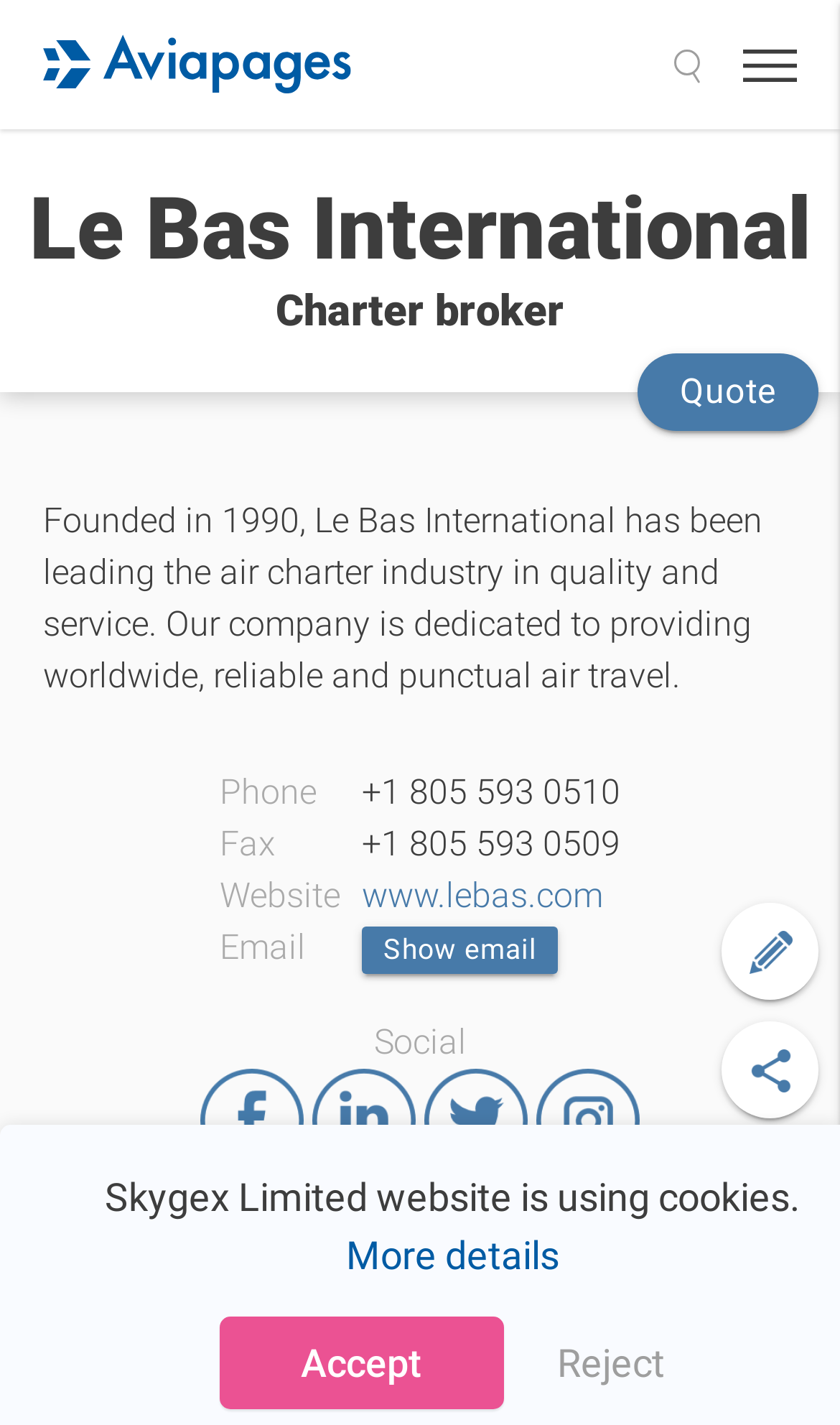Please respond to the question using a single word or phrase:
What is the company's name?

Le Bas International